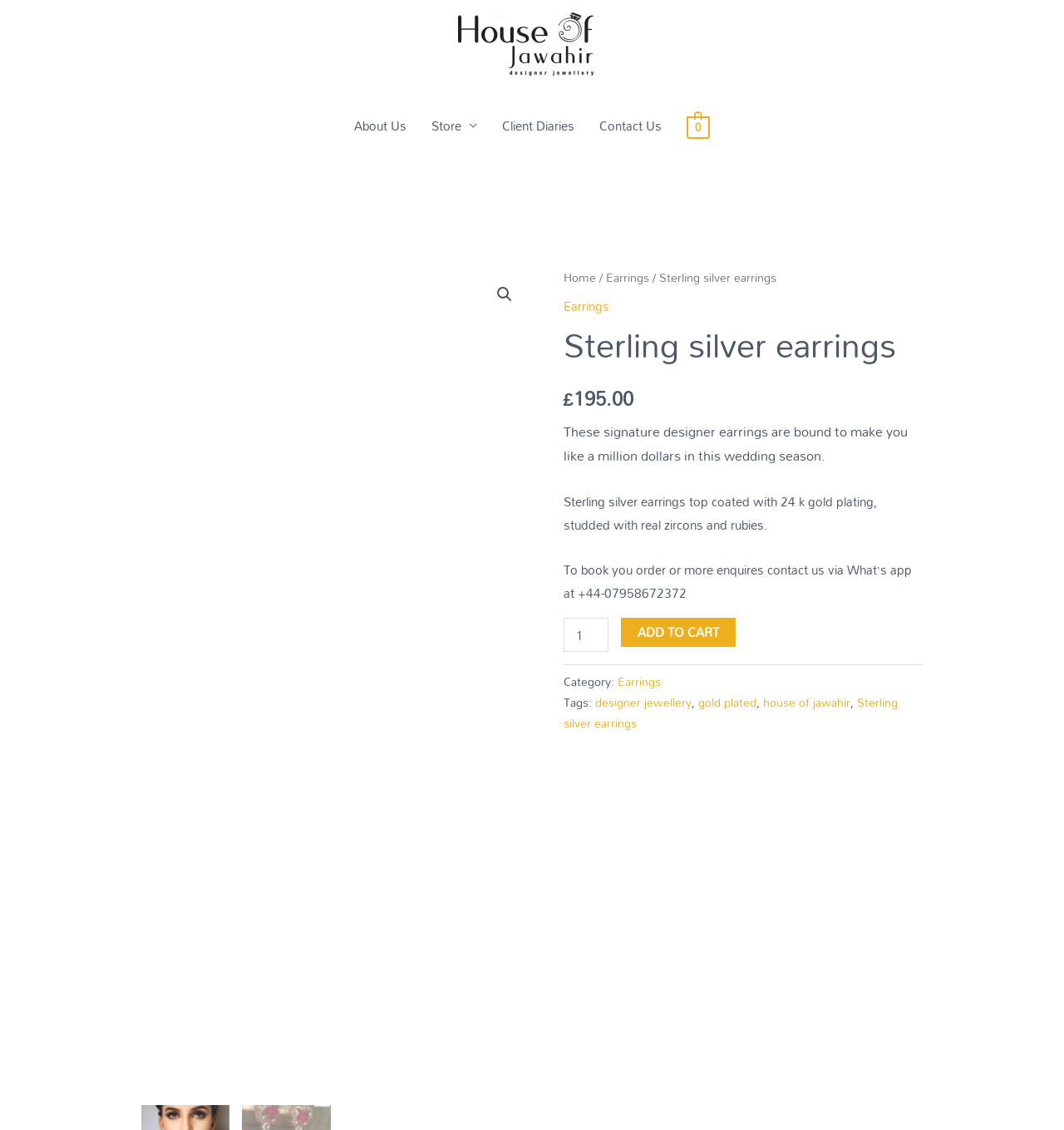Please extract and provide the main headline of the webpage.

Sterling silver earrings